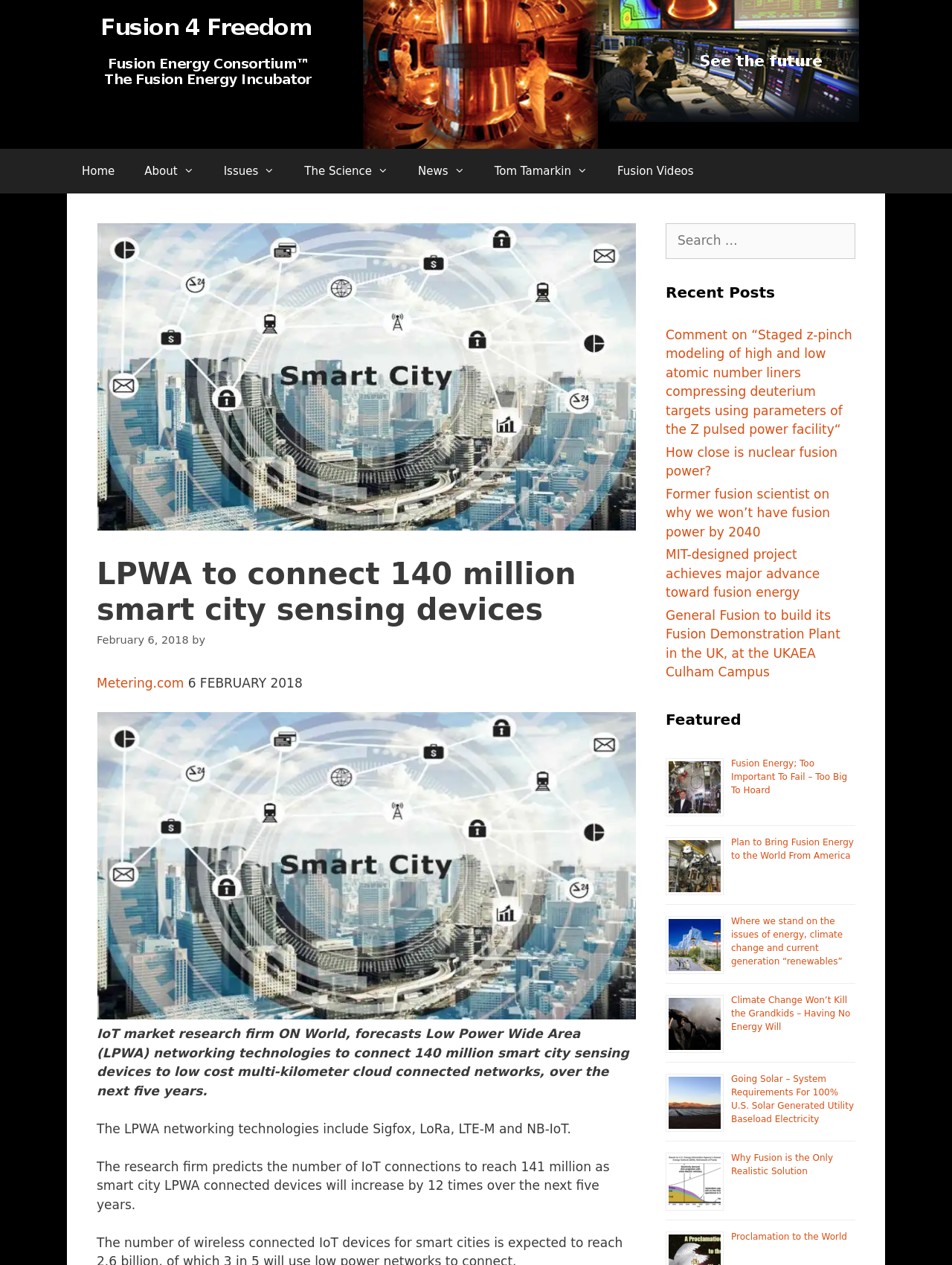Determine the bounding box coordinates for the UI element described. Format the coordinates as (top-left x, top-left y, bottom-right x, bottom-right y) and ensure all values are between 0 and 1. Element description: Tom Tamarkin

[0.504, 0.118, 0.633, 0.153]